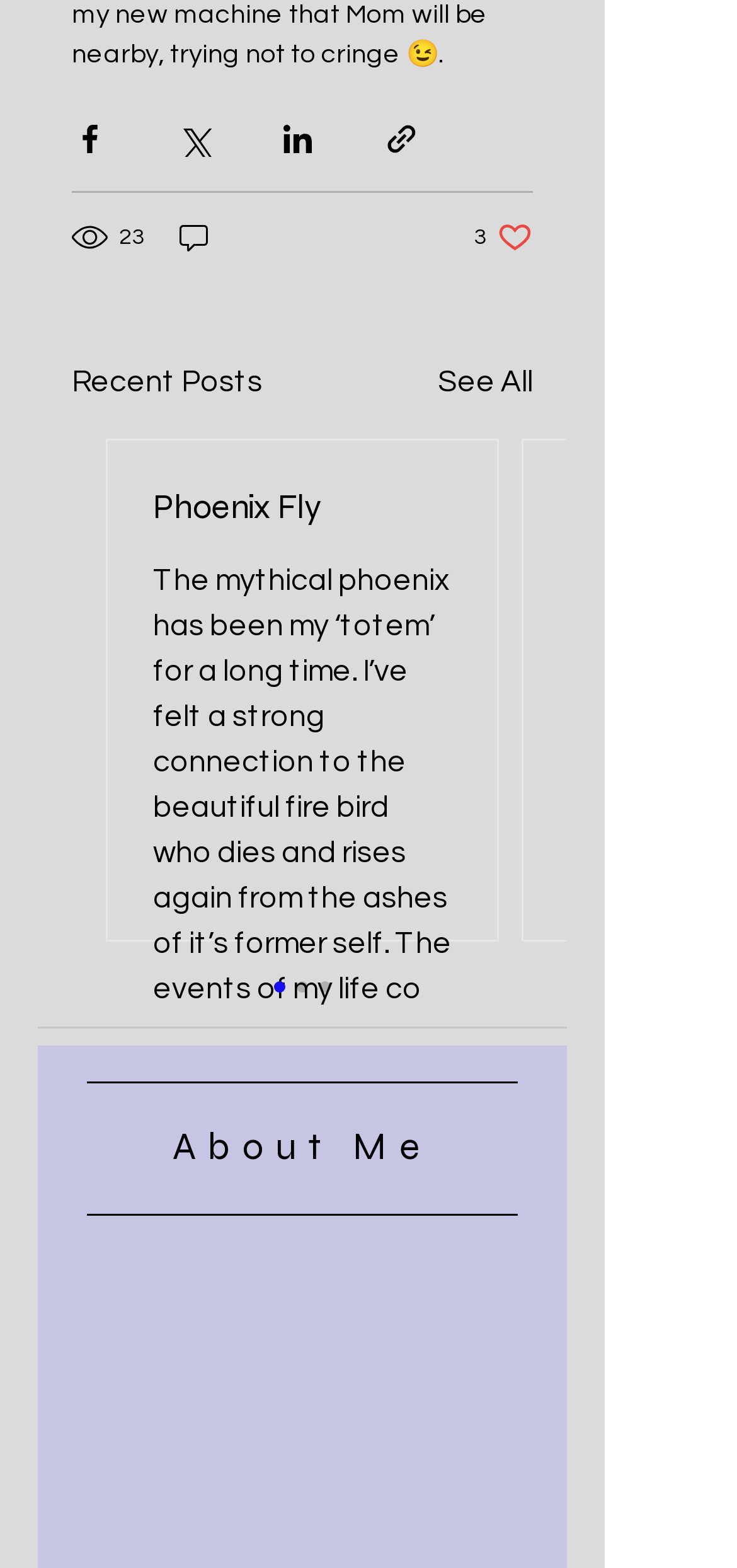Using floating point numbers between 0 and 1, provide the bounding box coordinates in the format (top-left x, top-left y, bottom-right x, bottom-right y). Locate the UI element described here: aria-label="Share via Twitter"

[0.238, 0.077, 0.287, 0.1]